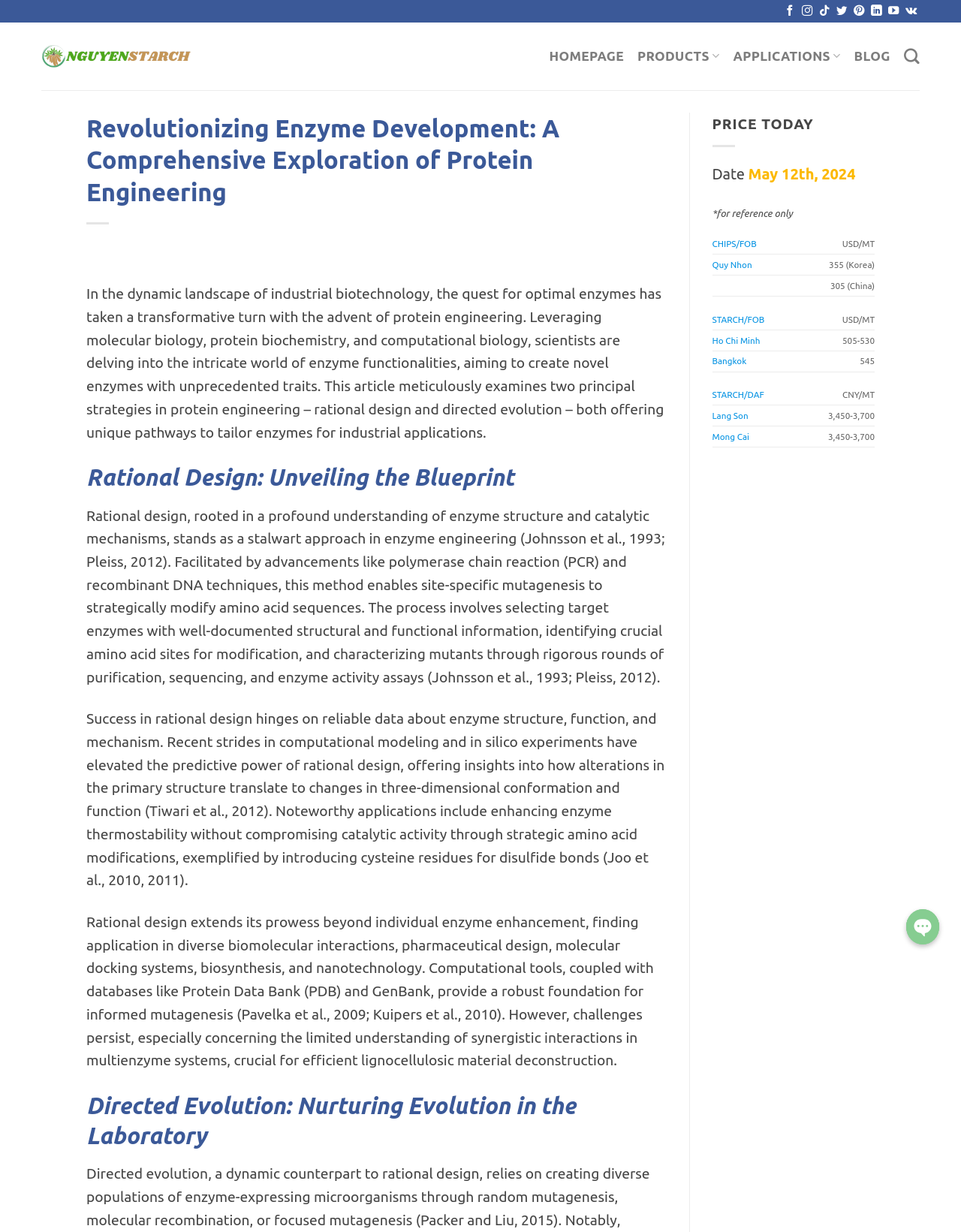What is the unit of measurement for the prices in the tables?
Can you provide a detailed and comprehensive answer to the question?

The unit of measurement for the prices in the tables is obtained from the table headers, which mention USD/MT and CNY/MT as the units for the prices.